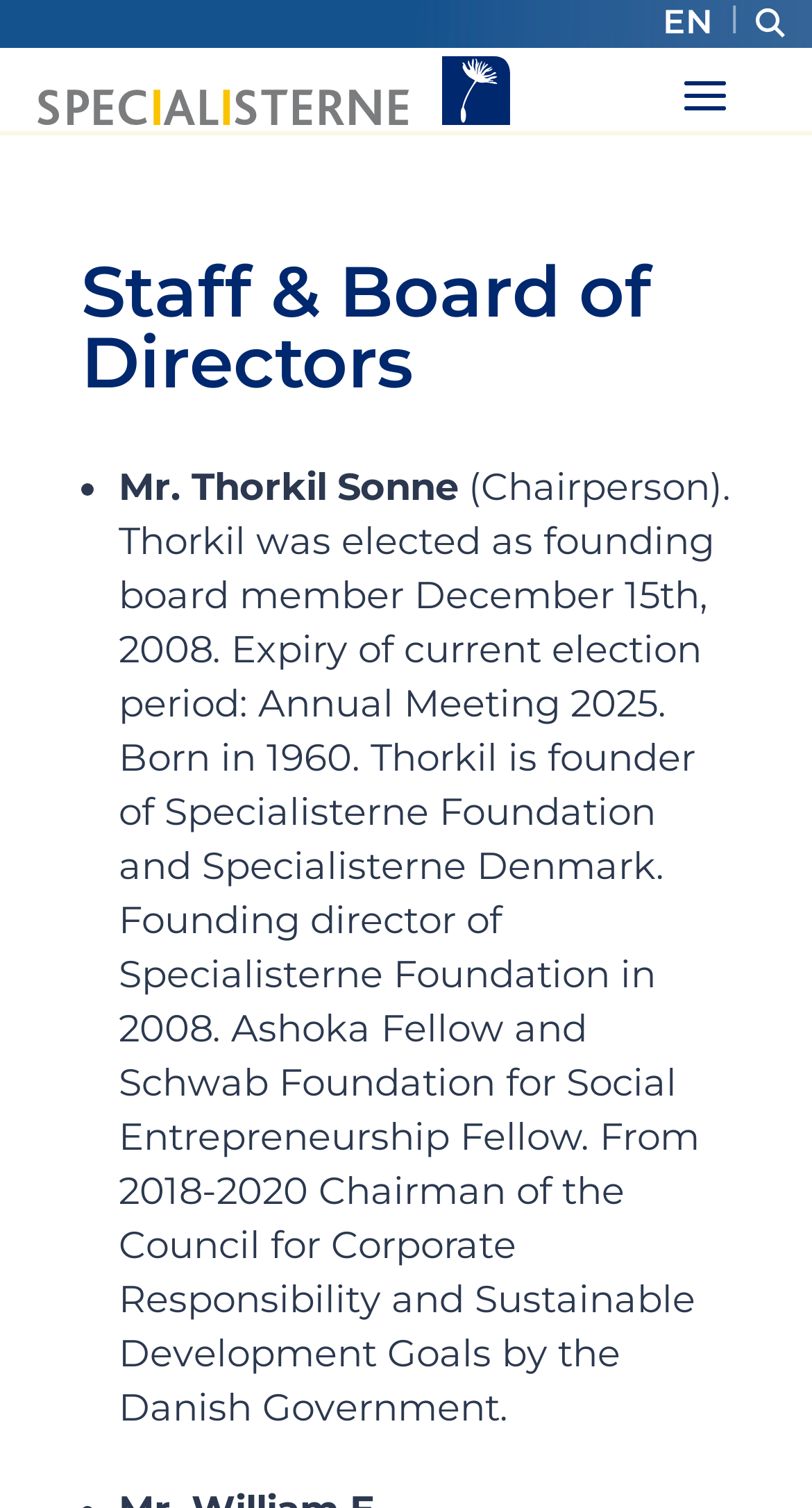Observe the image and answer the following question in detail: What fellowship is Mr. Thorkil Sonne a part of?

I read the description of Mr. Thorkil Sonne and found that he is a fellow of both Ashoka and the Schwab Foundation for Social Entrepreneurship.